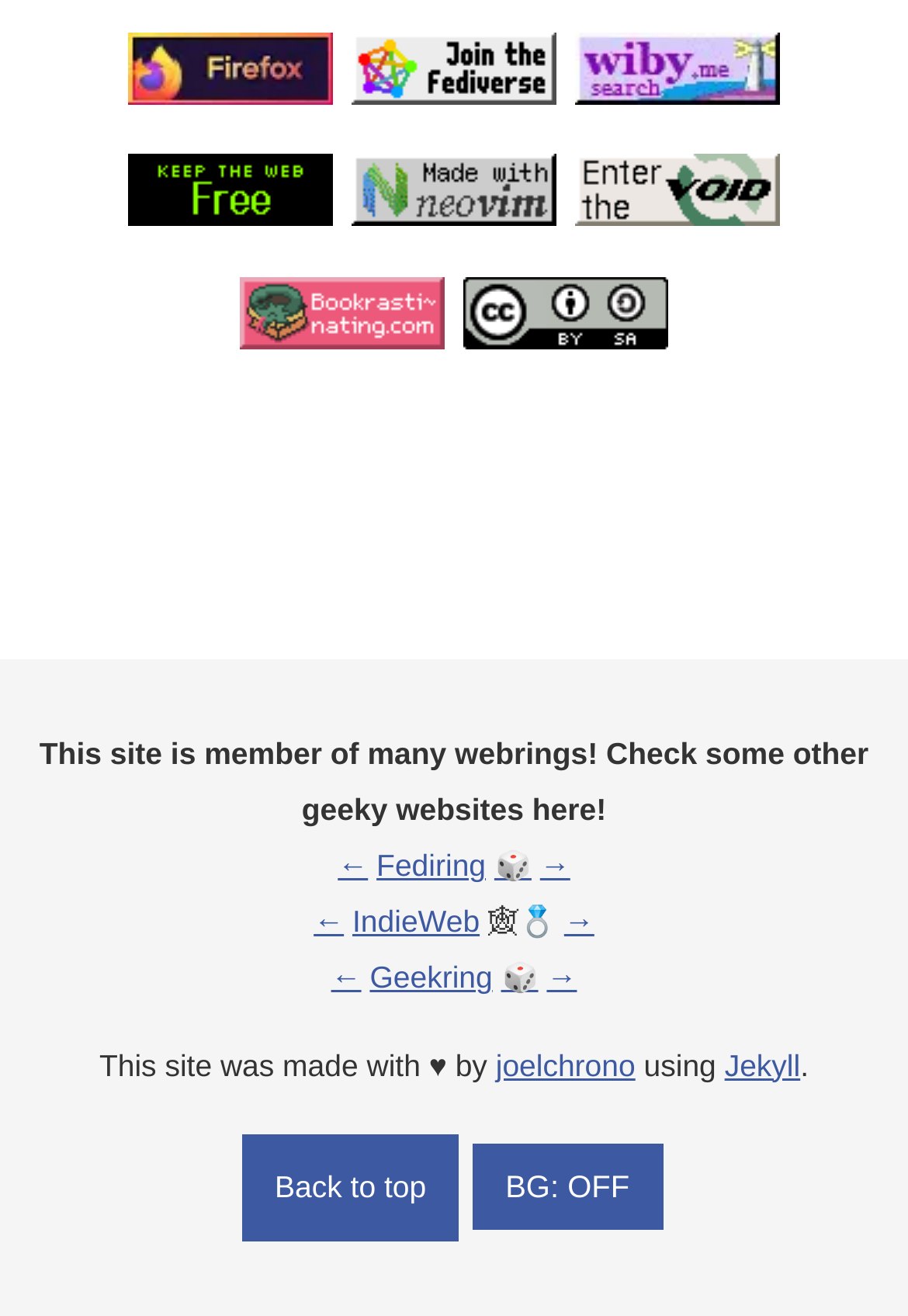Determine the bounding box coordinates of the section to be clicked to follow the instruction: "Join the Fediverse". The coordinates should be given as four float numbers between 0 and 1, formatted as [left, top, right, bottom].

[0.387, 0.044, 0.613, 0.088]